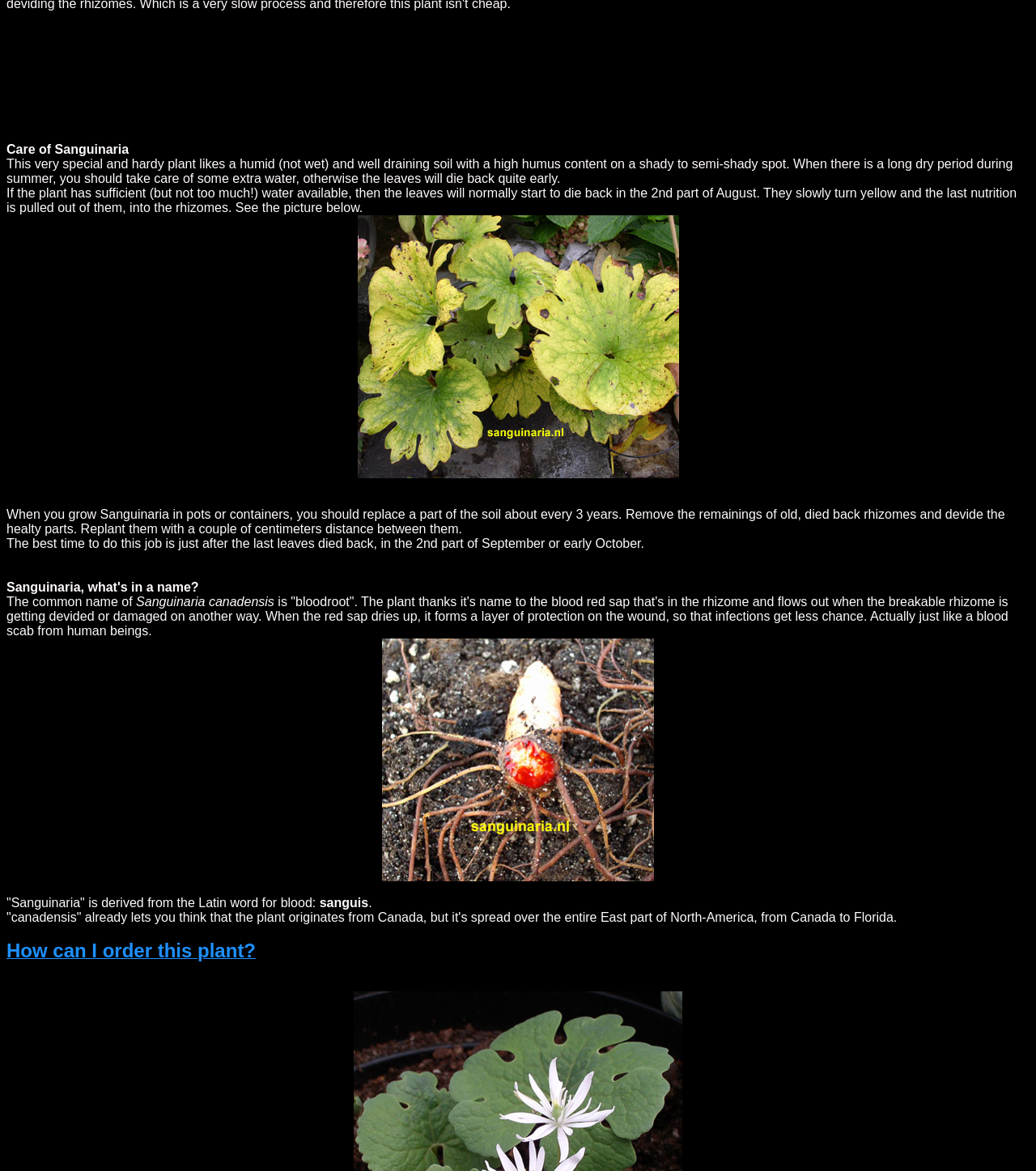Where does the plant Sanguinaria originate from?
Identify the answer in the screenshot and reply with a single word or phrase.

East part of North-America